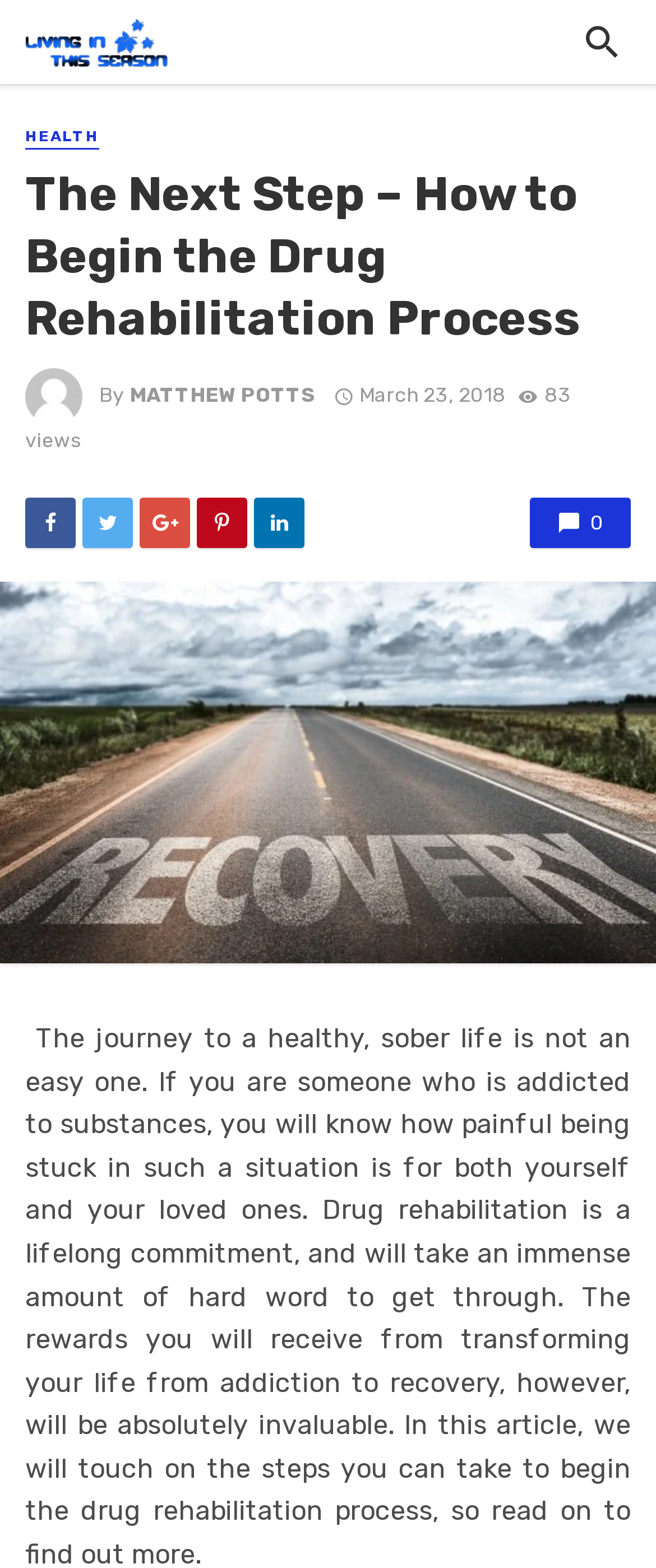Pinpoint the bounding box coordinates of the element you need to click to execute the following instruction: "Share the article on Facebook". The bounding box should be represented by four float numbers between 0 and 1, in the format [left, top, right, bottom].

[0.387, 0.317, 0.464, 0.35]